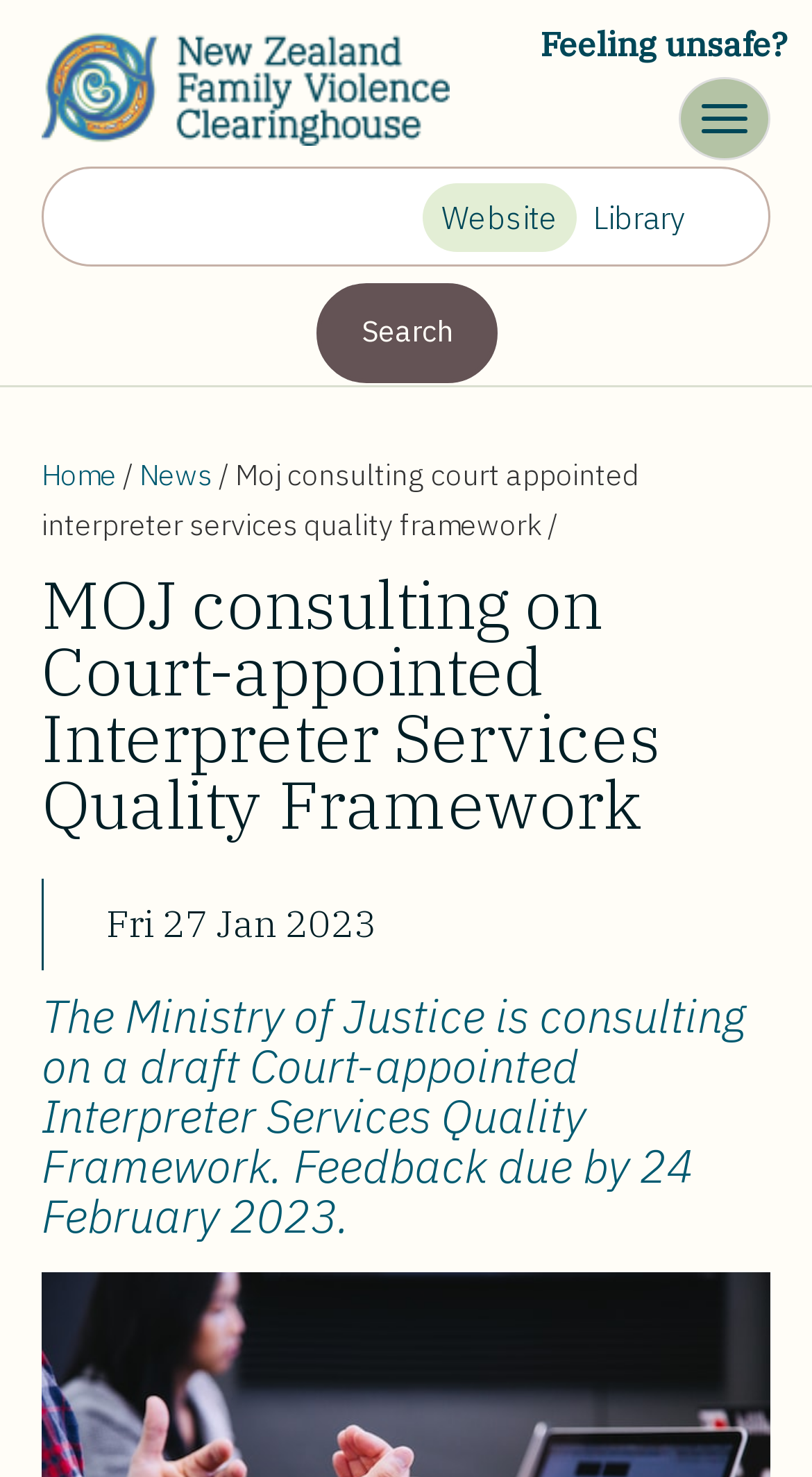Locate the bounding box of the UI element with the following description: "parent_node: Website name="q"".

[0.054, 0.114, 0.521, 0.182]